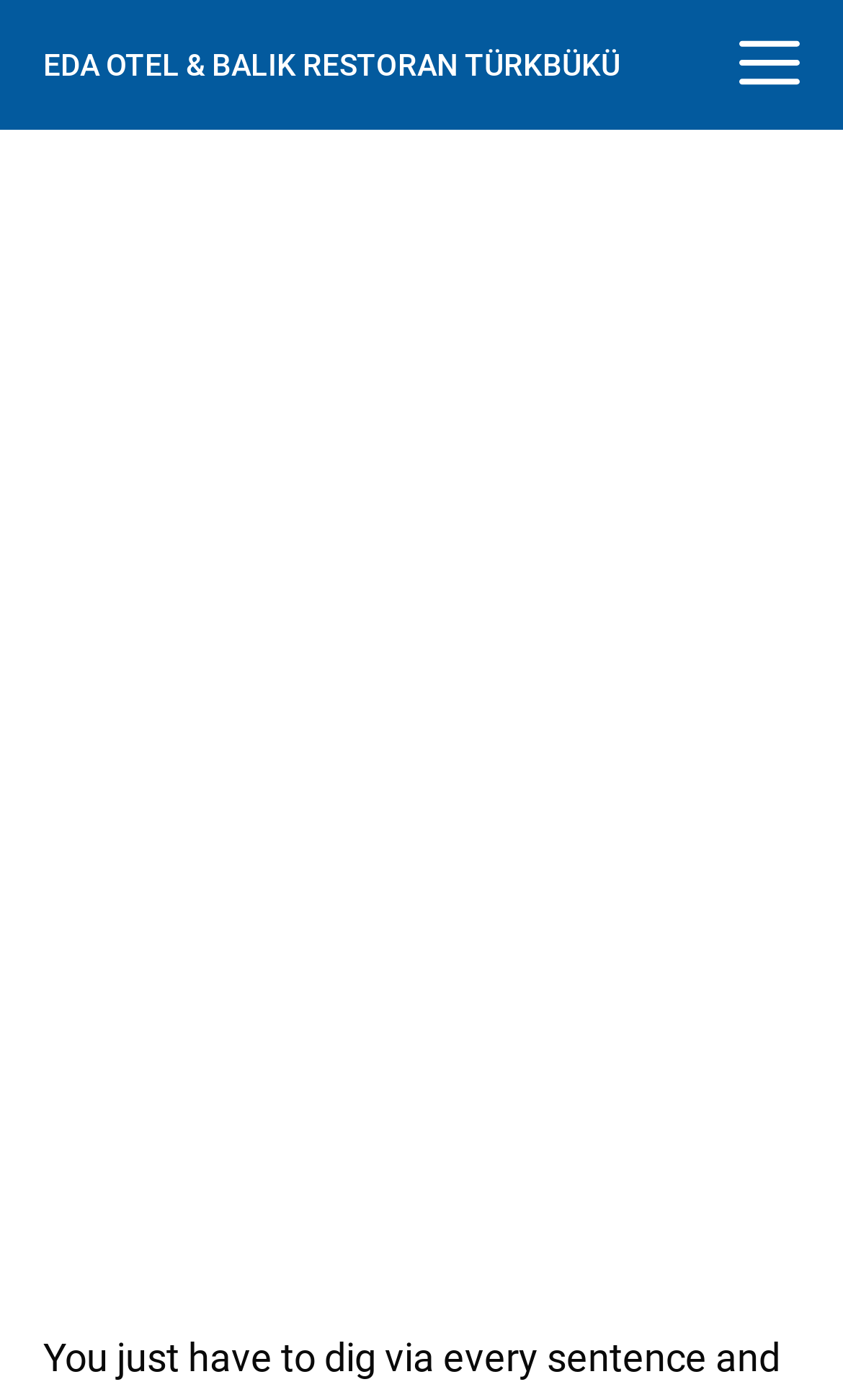Using the given element description, provide the bounding box coordinates (top-left x, top-left y, bottom-right x, bottom-right y) for the corresponding UI element in the screenshot: Menu

[0.774, 0.0, 1.0, 0.093]